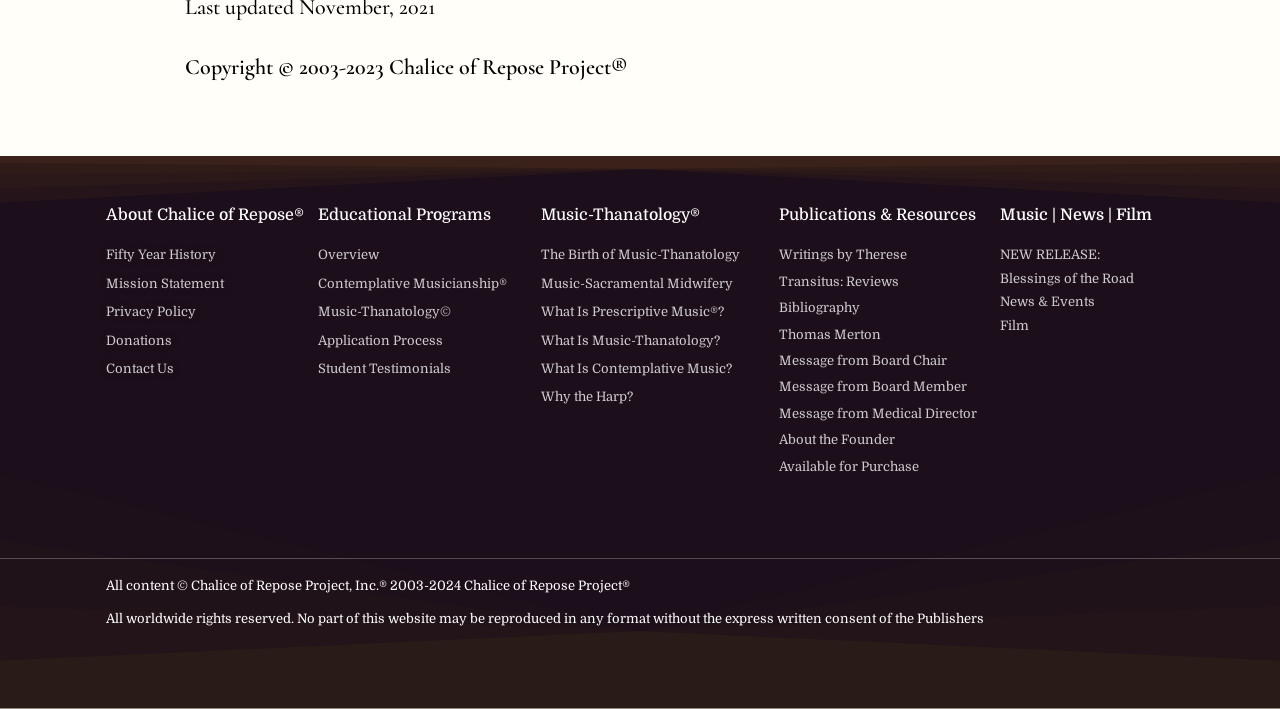Locate the coordinates of the bounding box for the clickable region that fulfills this instruction: "Check the News & Events".

[0.782, 0.409, 0.907, 0.442]